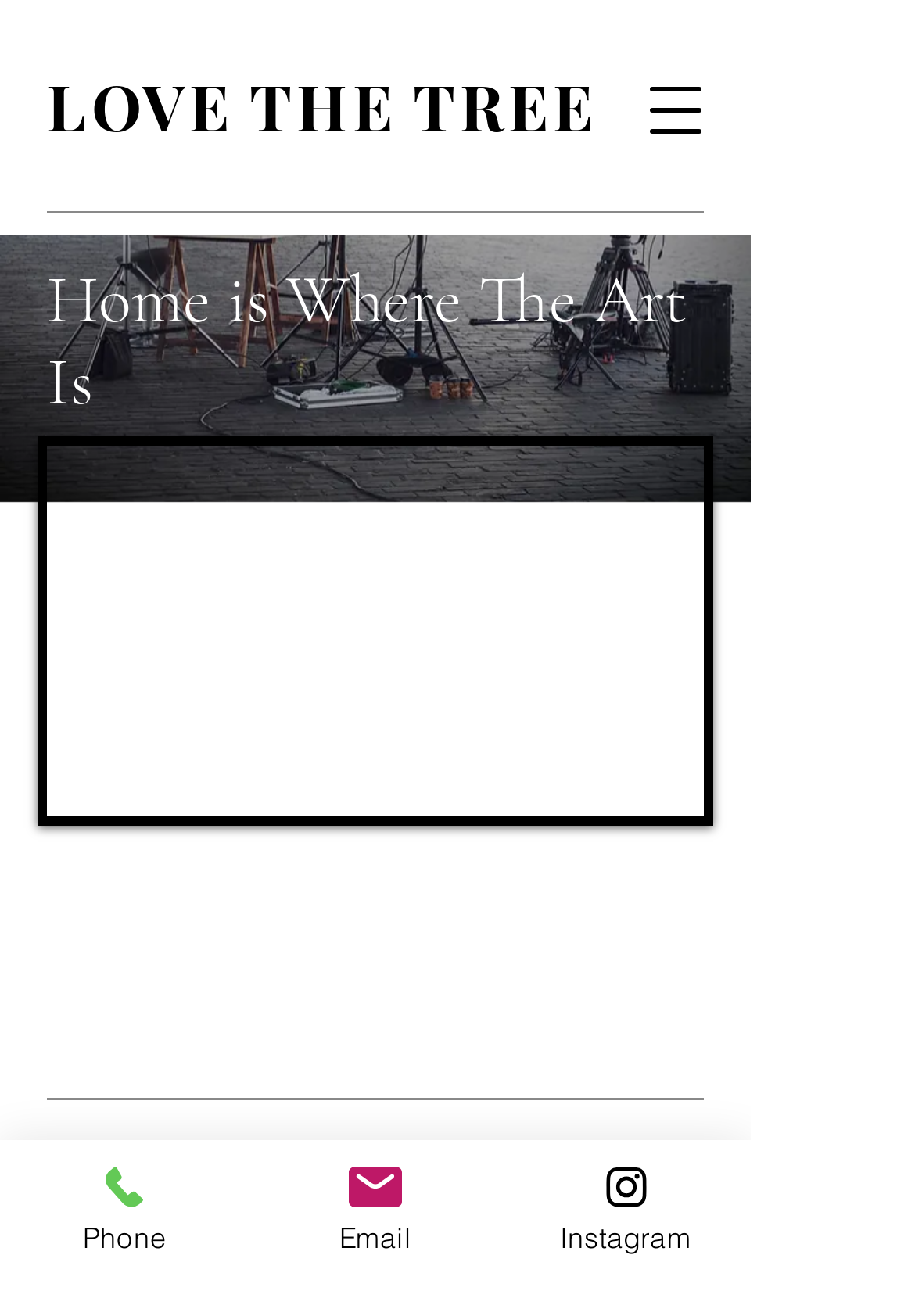Please specify the bounding box coordinates of the clickable section necessary to execute the following command: "Open the navigation menu".

[0.674, 0.039, 0.803, 0.128]